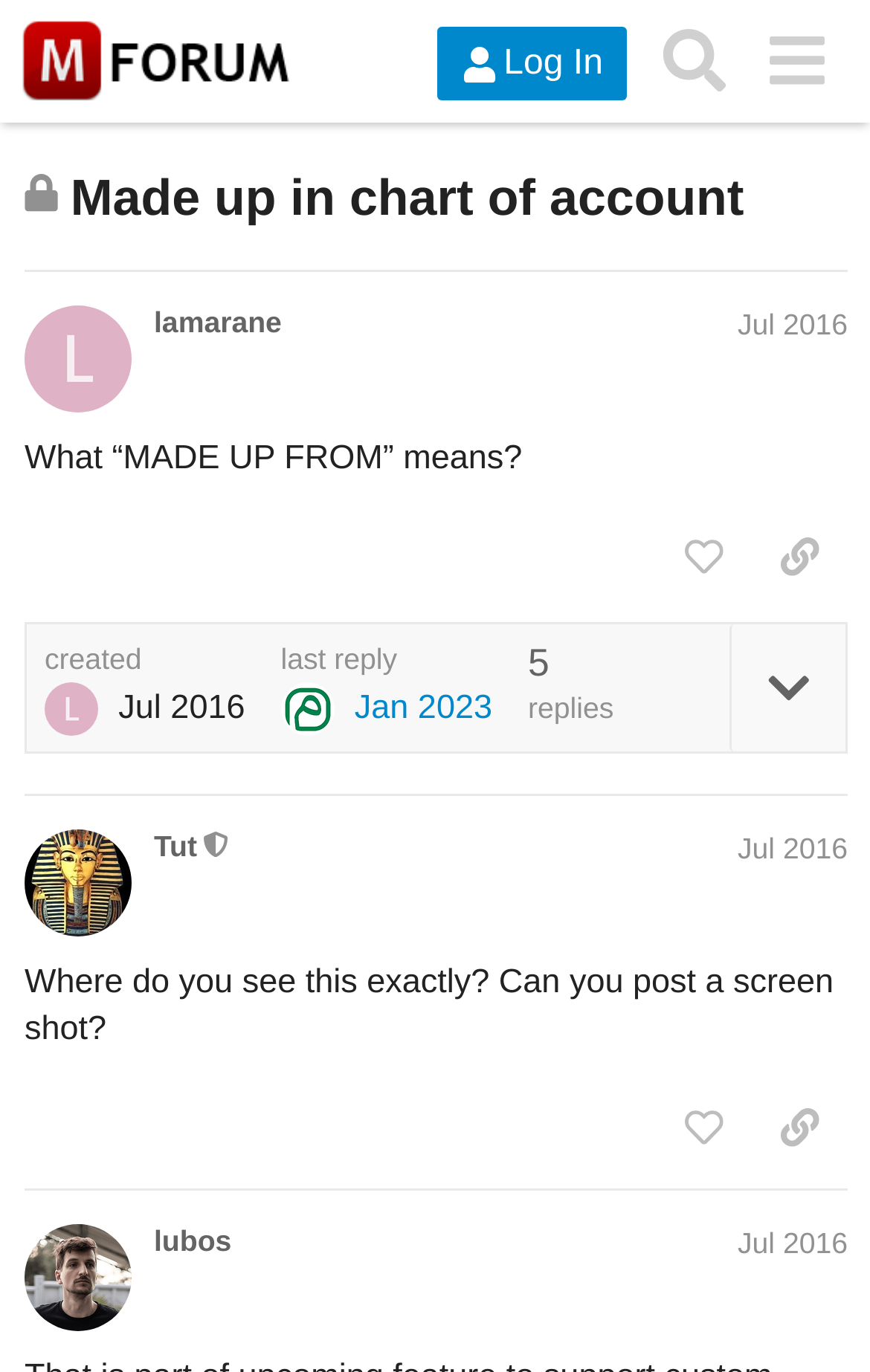Answer the following in one word or a short phrase: 
Who is the author of the first post?

lamarane